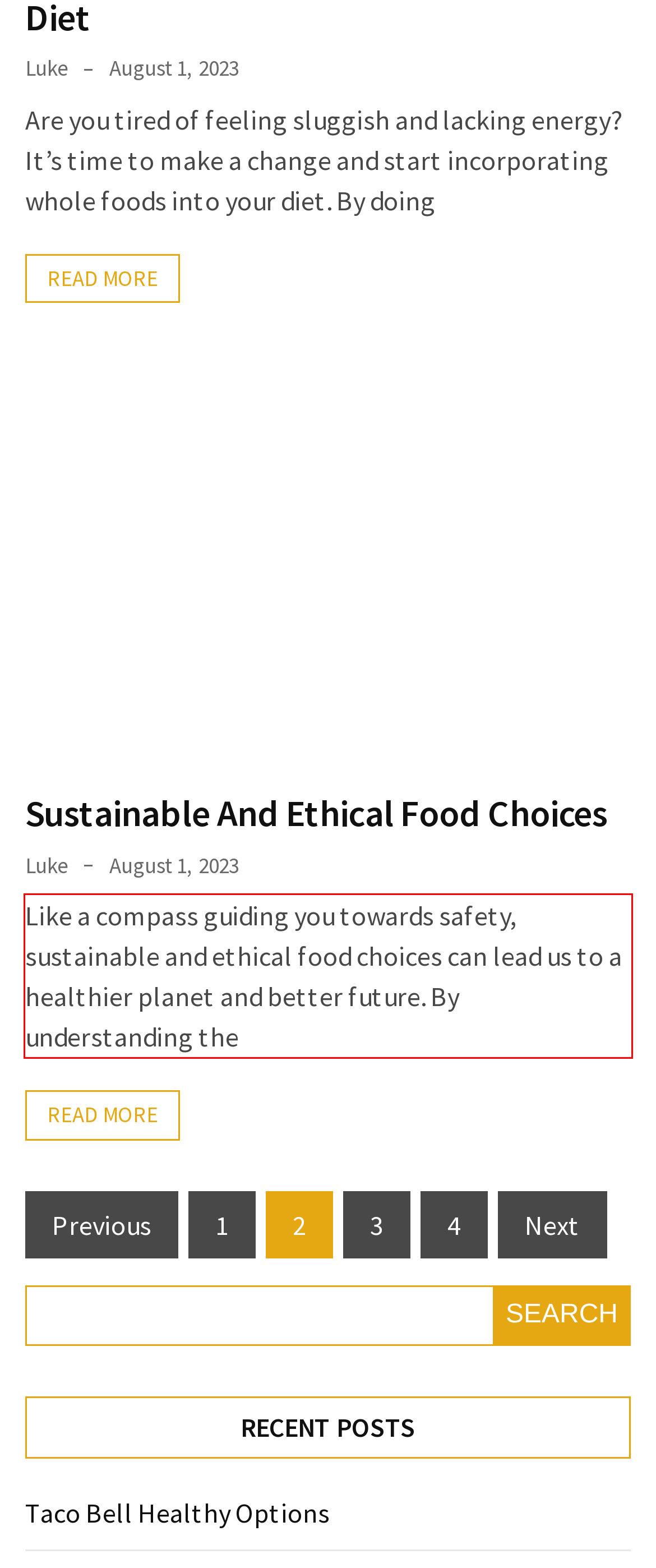Identify and extract the text within the red rectangle in the screenshot of the webpage.

Like a compass guiding you towards safety, sustainable and ethical food choices can lead us to a healthier planet and better future. By understanding the